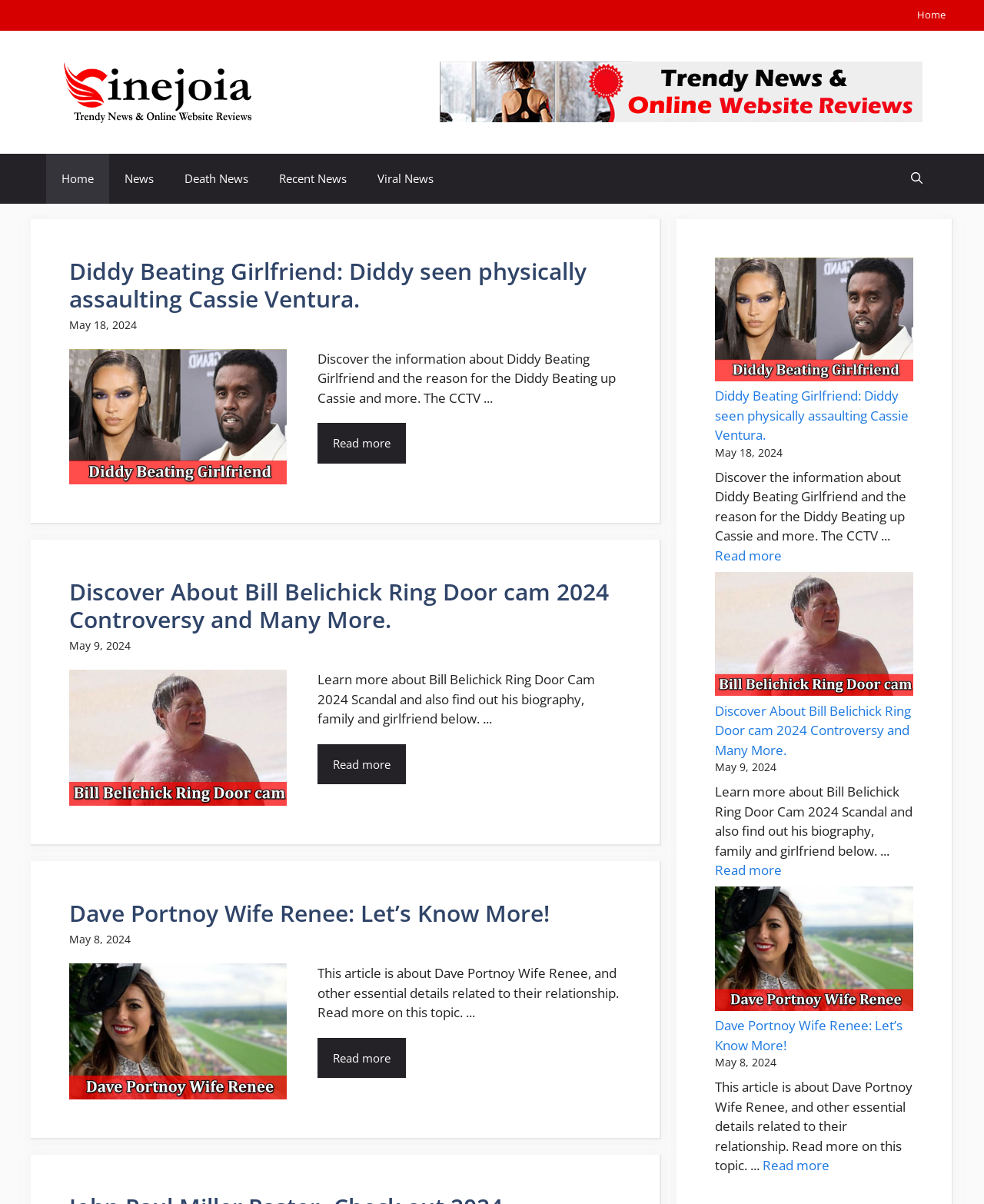Find and specify the bounding box coordinates that correspond to the clickable region for the instruction: "Read more about Dave Portnoy Wife Renee".

[0.775, 0.961, 0.843, 0.975]